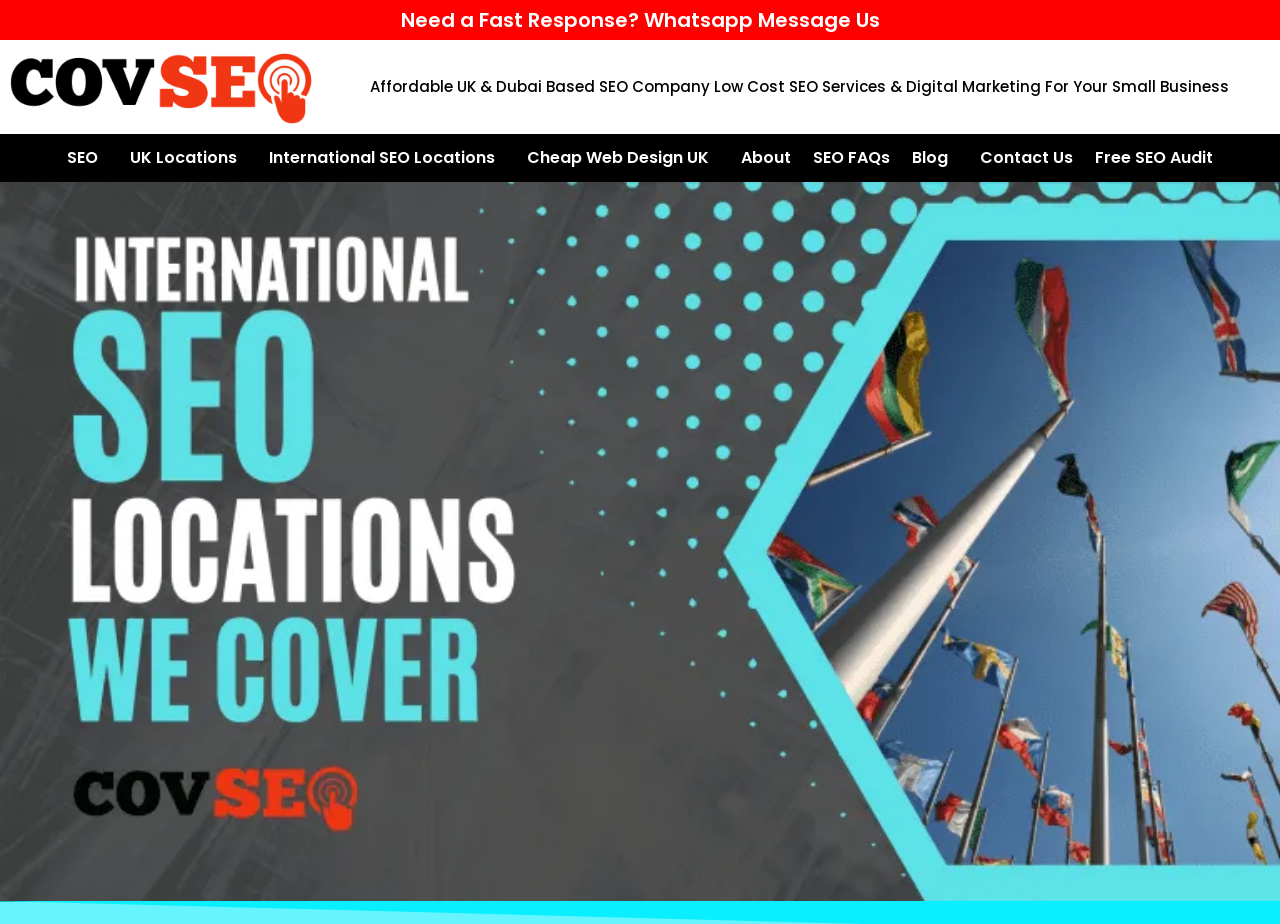Bounding box coordinates are specified in the format (top-left x, top-left y, bottom-right x, bottom-right y). All values are floating point numbers bounded between 0 and 1. Please provide the bounding box coordinate of the region this sentence describes: Rebekah Lee Jenkins

None